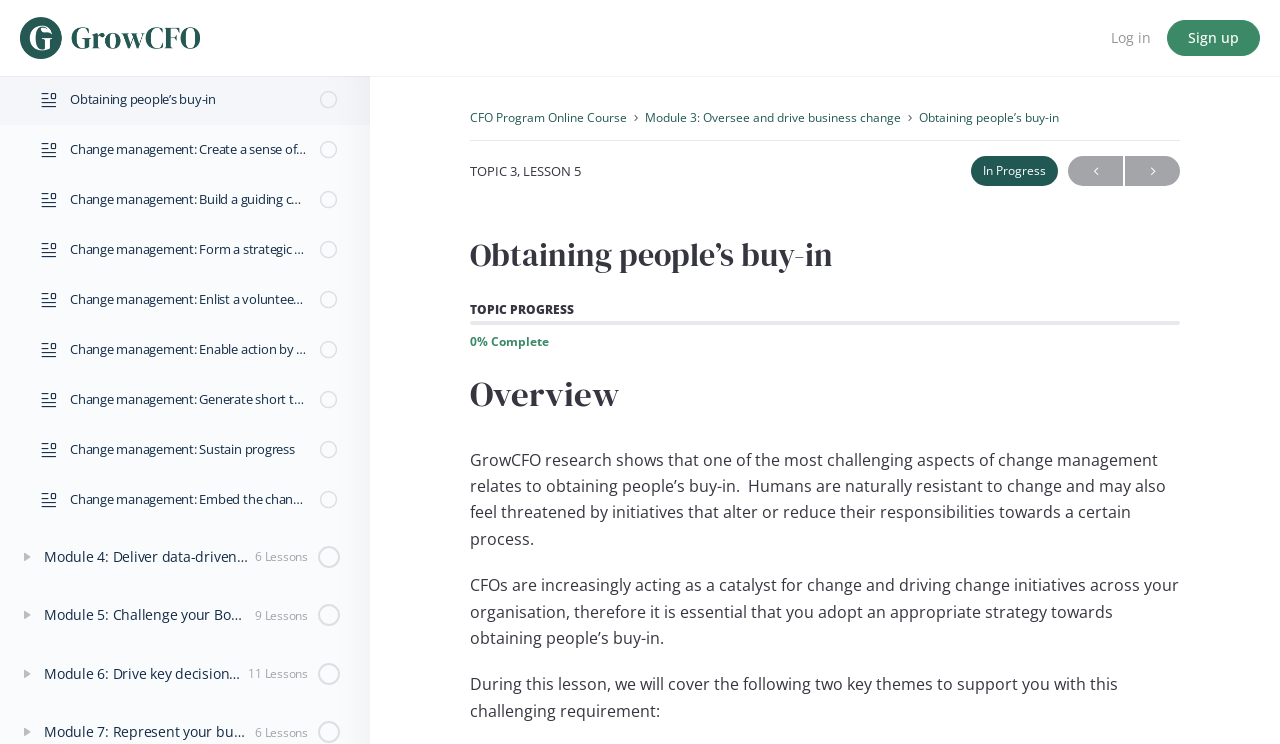What is the purpose of CFOs in change initiatives?
Offer a detailed and full explanation in response to the question.

I found the answer by reading the text in the StaticText element which states 'CFOs are increasingly acting as a catalyst for change and driving change initiatives across your organisation...'.